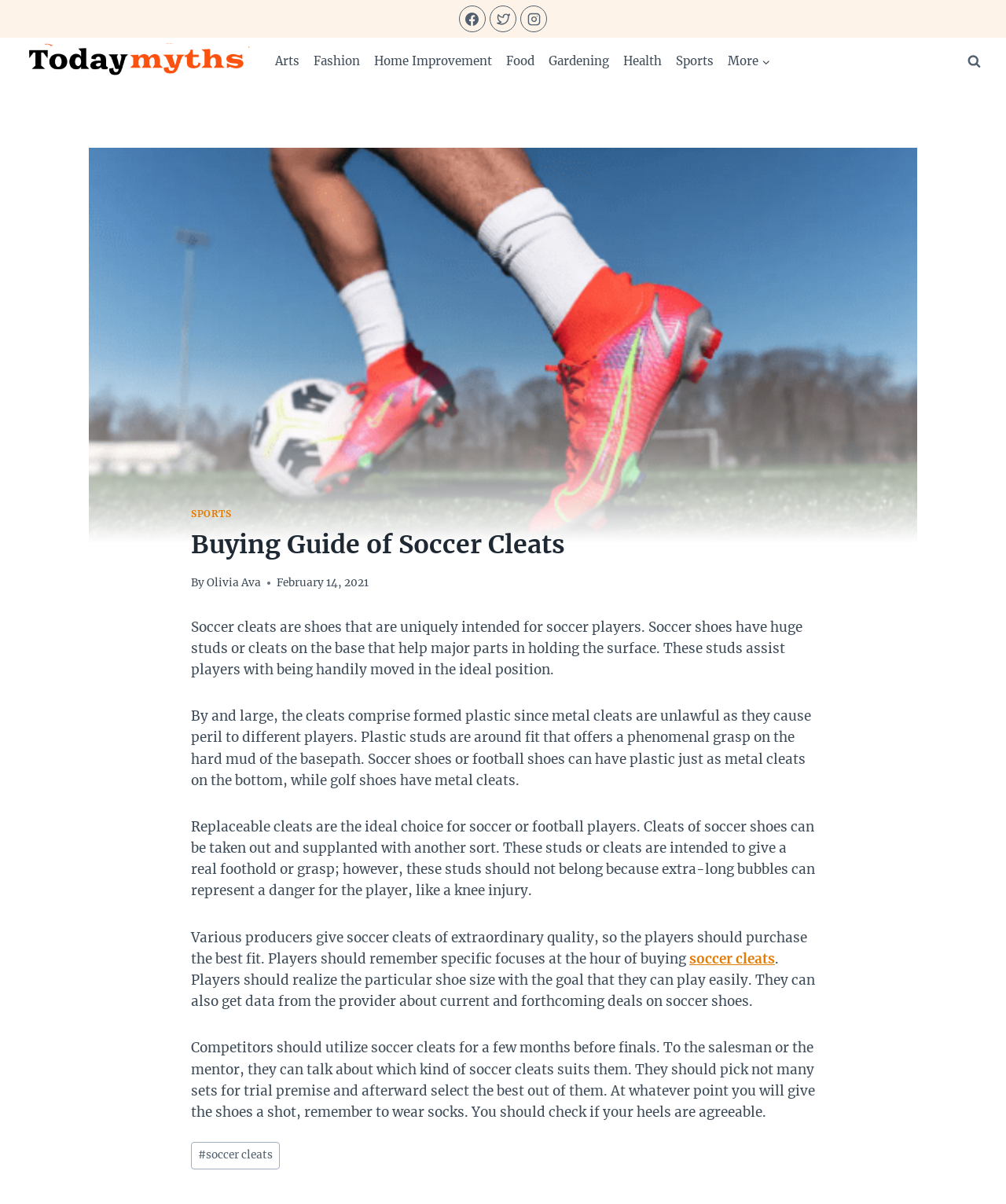What is the recommended way to try out soccer cleats?
Based on the visual information, provide a detailed and comprehensive answer.

The webpage suggests that players should try out a few sets of soccer cleats before making a final decision, and they should wear socks when trying them out to ensure a comfortable fit.